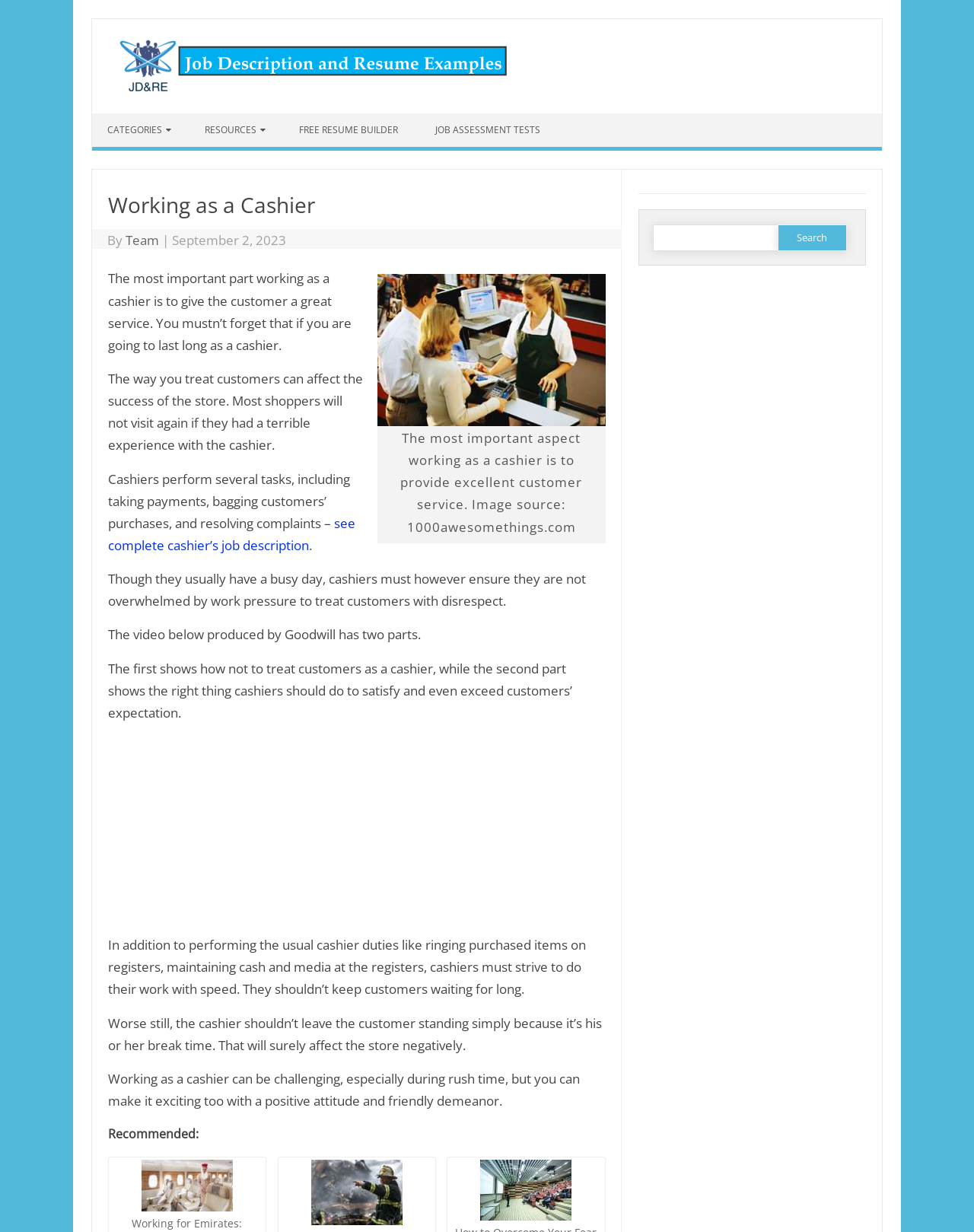What is the consequence of treating customers poorly?
Please provide a detailed and thorough answer to the question.

According to the webpage, most shoppers will not visit again if they had a terrible experience with the cashier. This implies that treating customers poorly can lead to a loss of customers for the store.